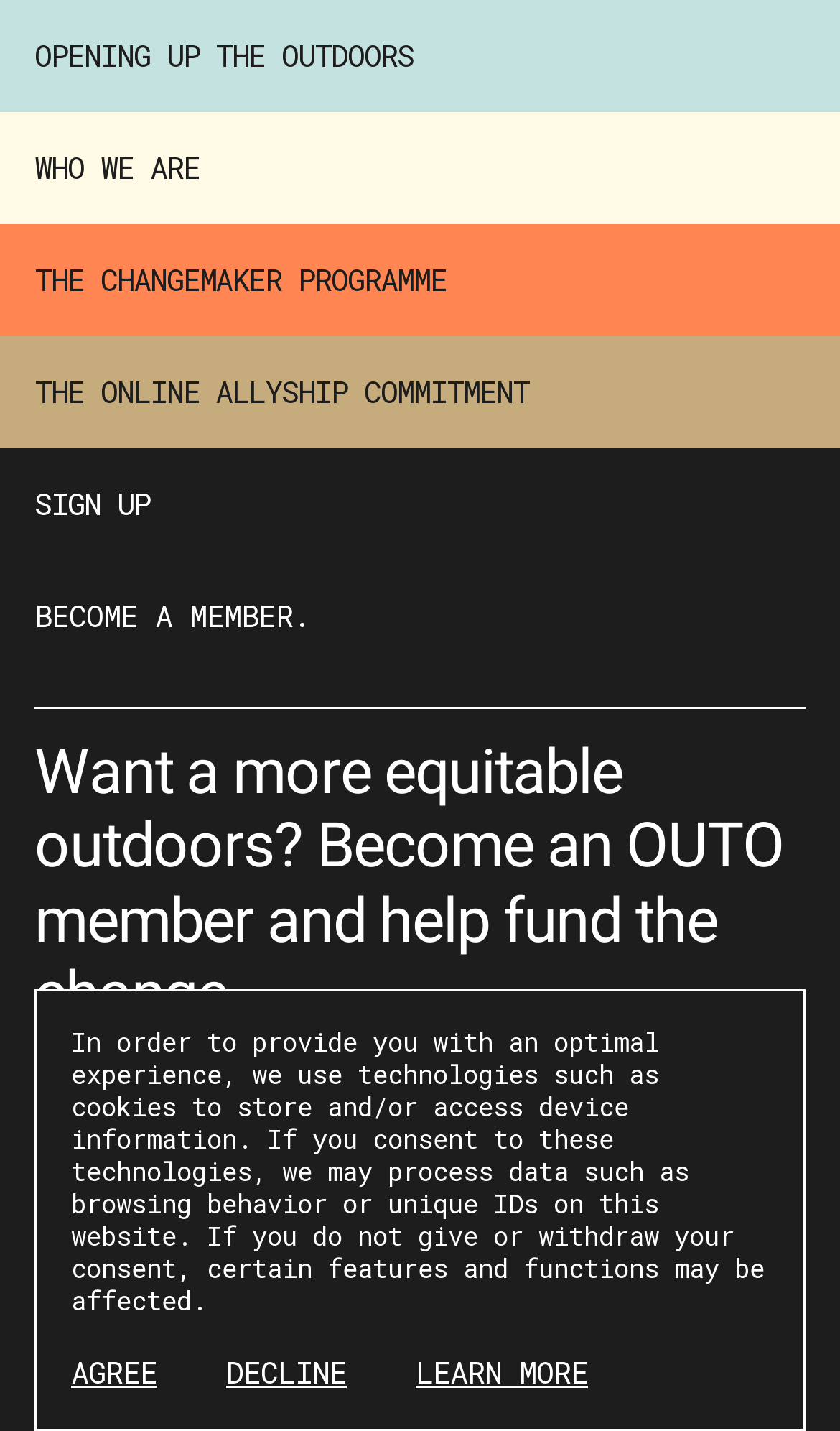Please specify the bounding box coordinates of the element that should be clicked to execute the given instruction: 'Enter First Name'. Ensure the coordinates are four float numbers between 0 and 1, expressed as [left, top, right, bottom].

[0.041, 0.793, 0.959, 0.865]